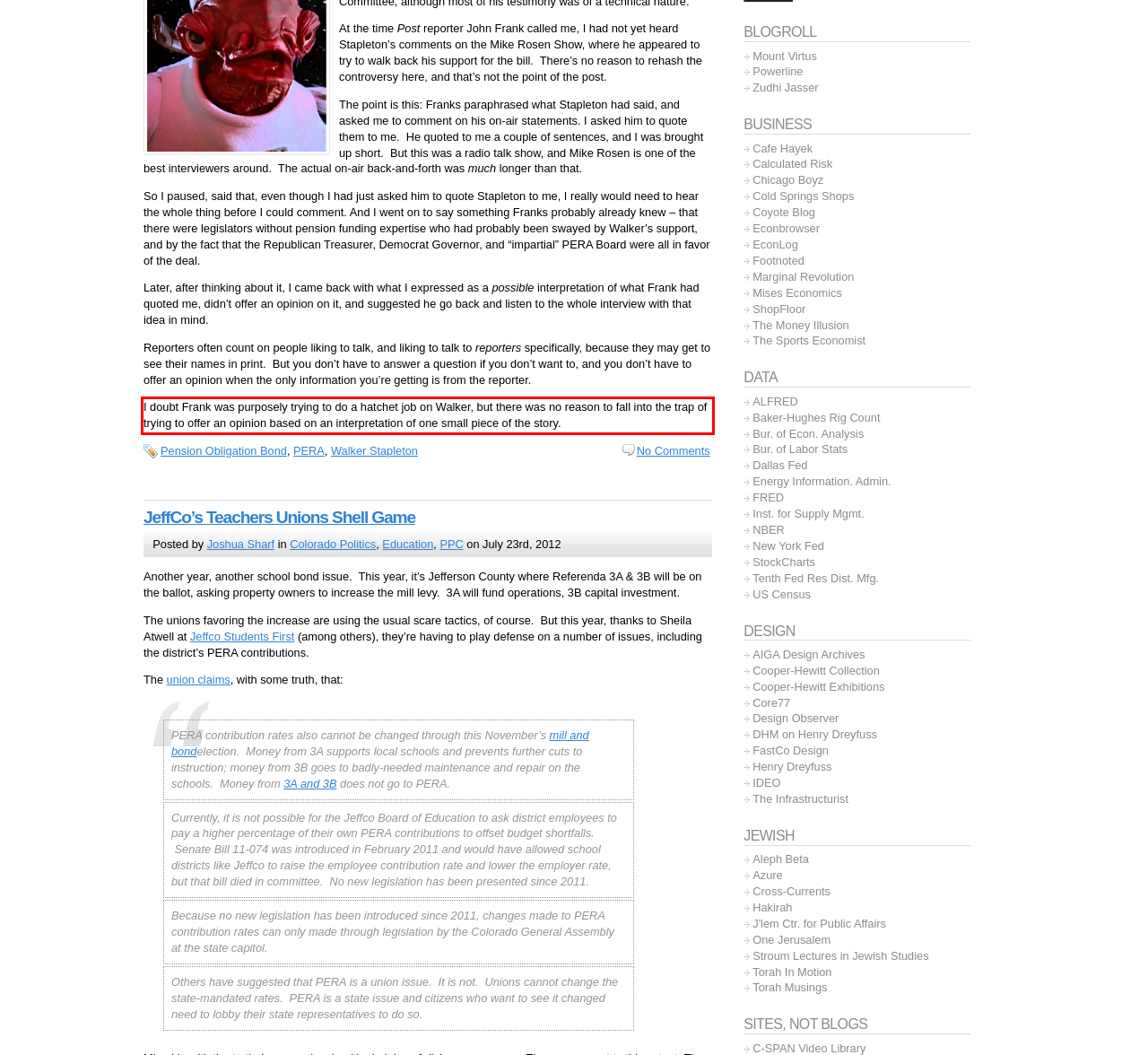Please identify and extract the text content from the UI element encased in a red bounding box on the provided webpage screenshot.

I doubt Frank was purposely trying to do a hatchet job on Walker, but there was no reason to fall into the trap of trying to offer an opinion based on an interpretation of one small piece of the story.